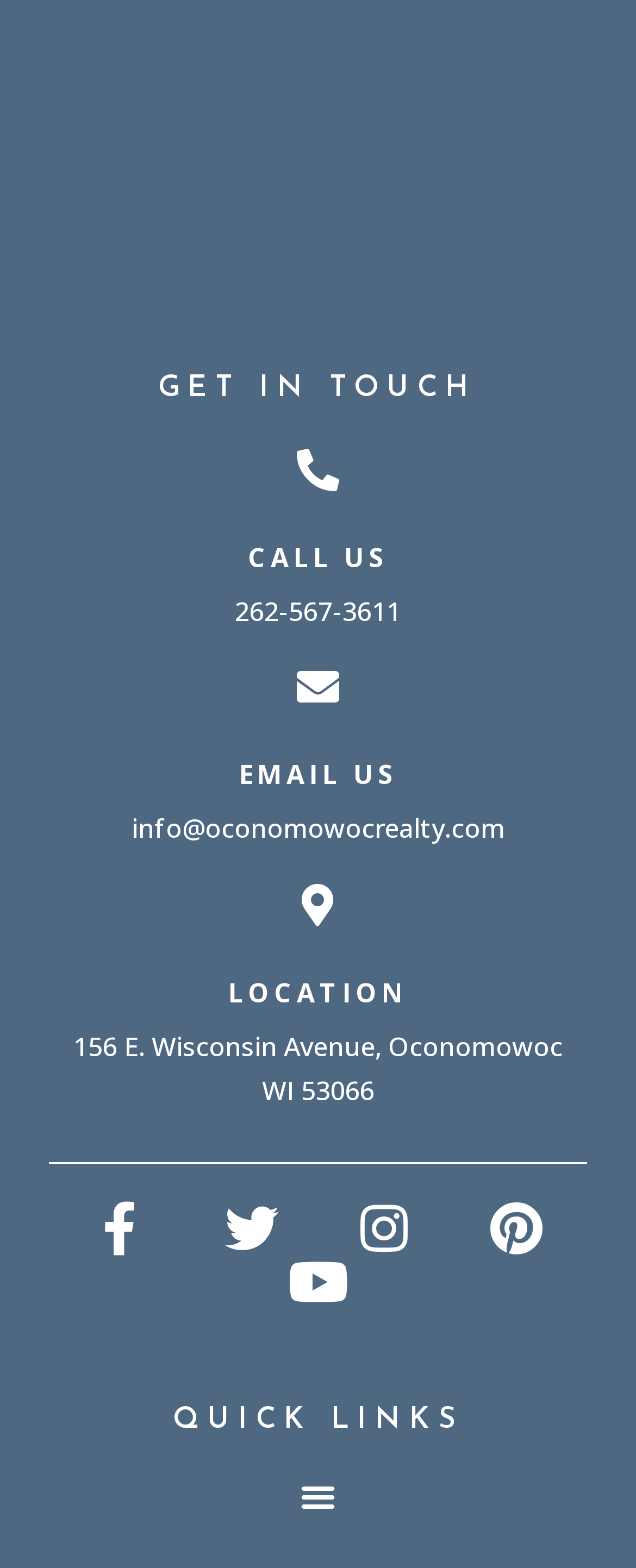Please determine the bounding box coordinates of the clickable area required to carry out the following instruction: "Click CALL US". The coordinates must be four float numbers between 0 and 1, represented as [left, top, right, bottom].

[0.39, 0.344, 0.61, 0.367]